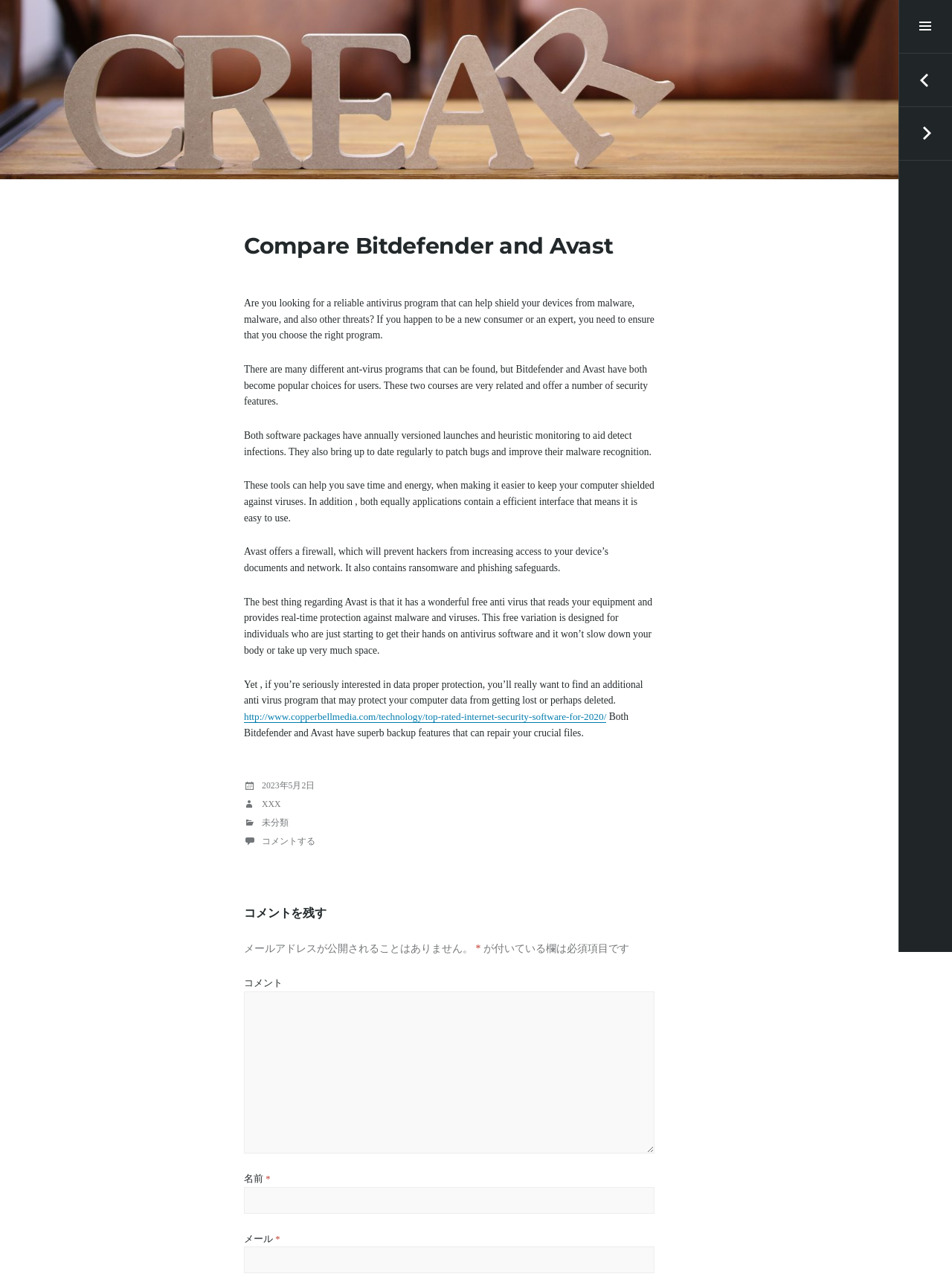Identify the bounding box coordinates of the region that should be clicked to execute the following instruction: "Click the link to navigate to the previous post".

[0.944, 0.042, 1.0, 0.084]